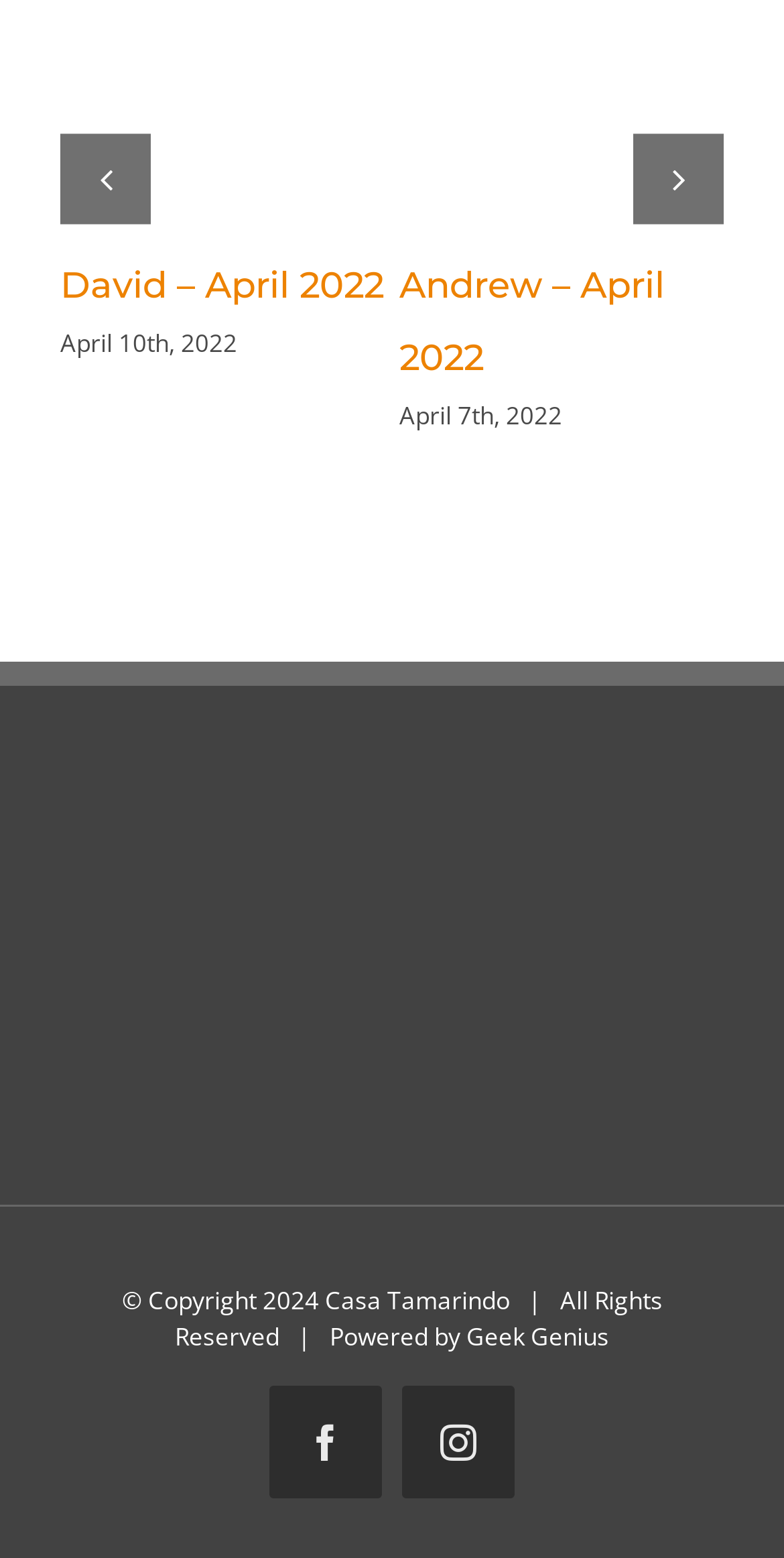Find the bounding box coordinates of the area that needs to be clicked in order to achieve the following instruction: "go to next slide". The coordinates should be specified as four float numbers between 0 and 1, i.e., [left, top, right, bottom].

[0.808, 0.086, 0.923, 0.144]